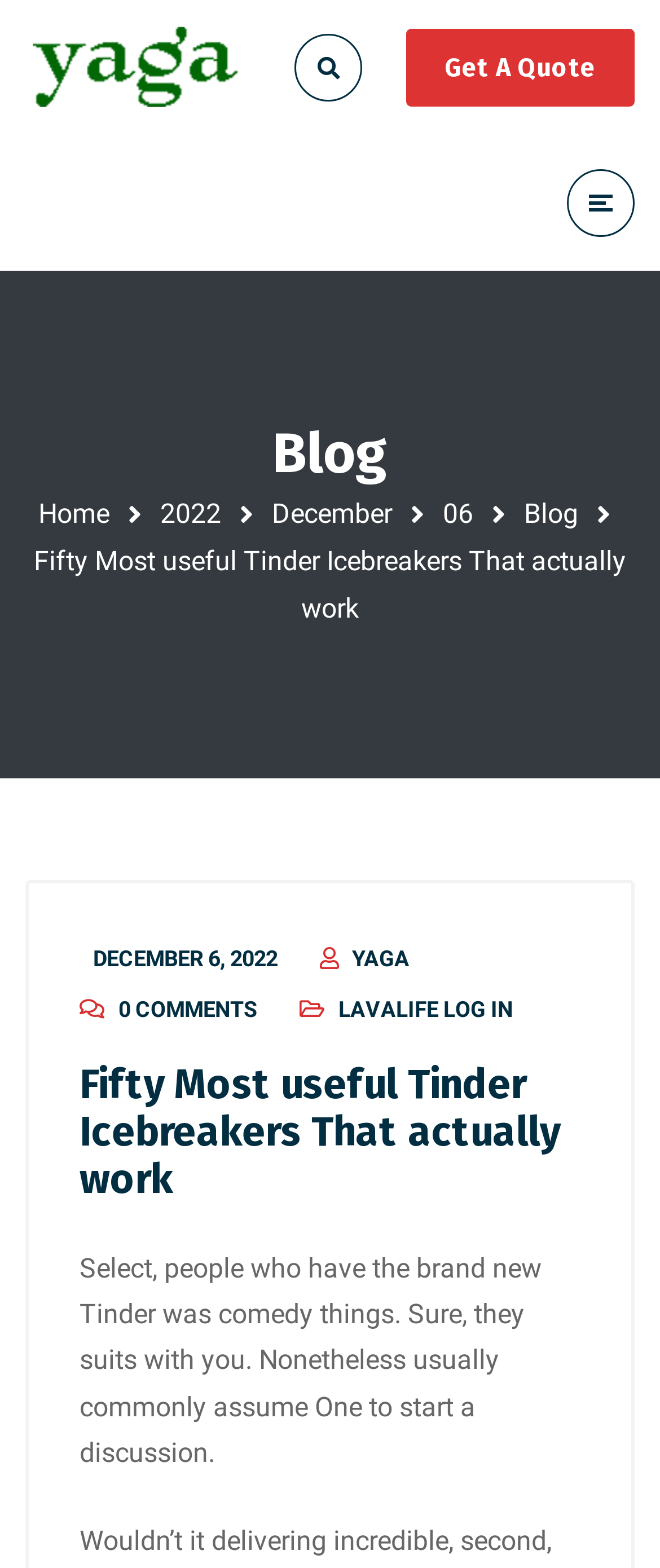Determine the bounding box coordinates of the section to be clicked to follow the instruction: "View October 2018". The coordinates should be given as four float numbers between 0 and 1, formatted as [left, top, right, bottom].

None